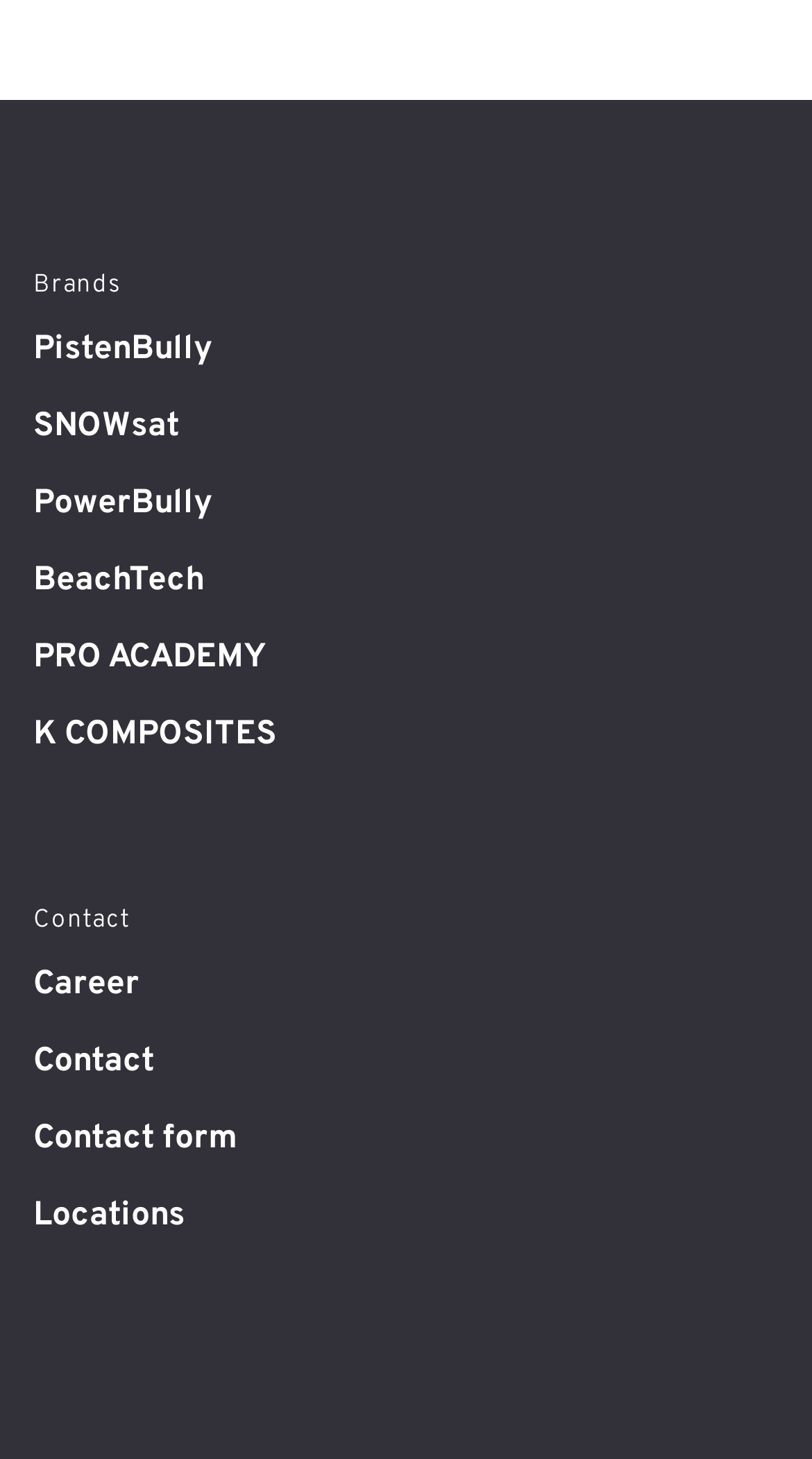Please identify the bounding box coordinates of the element I need to click to follow this instruction: "Go to PRO ACADEMY".

[0.041, 0.434, 0.328, 0.472]